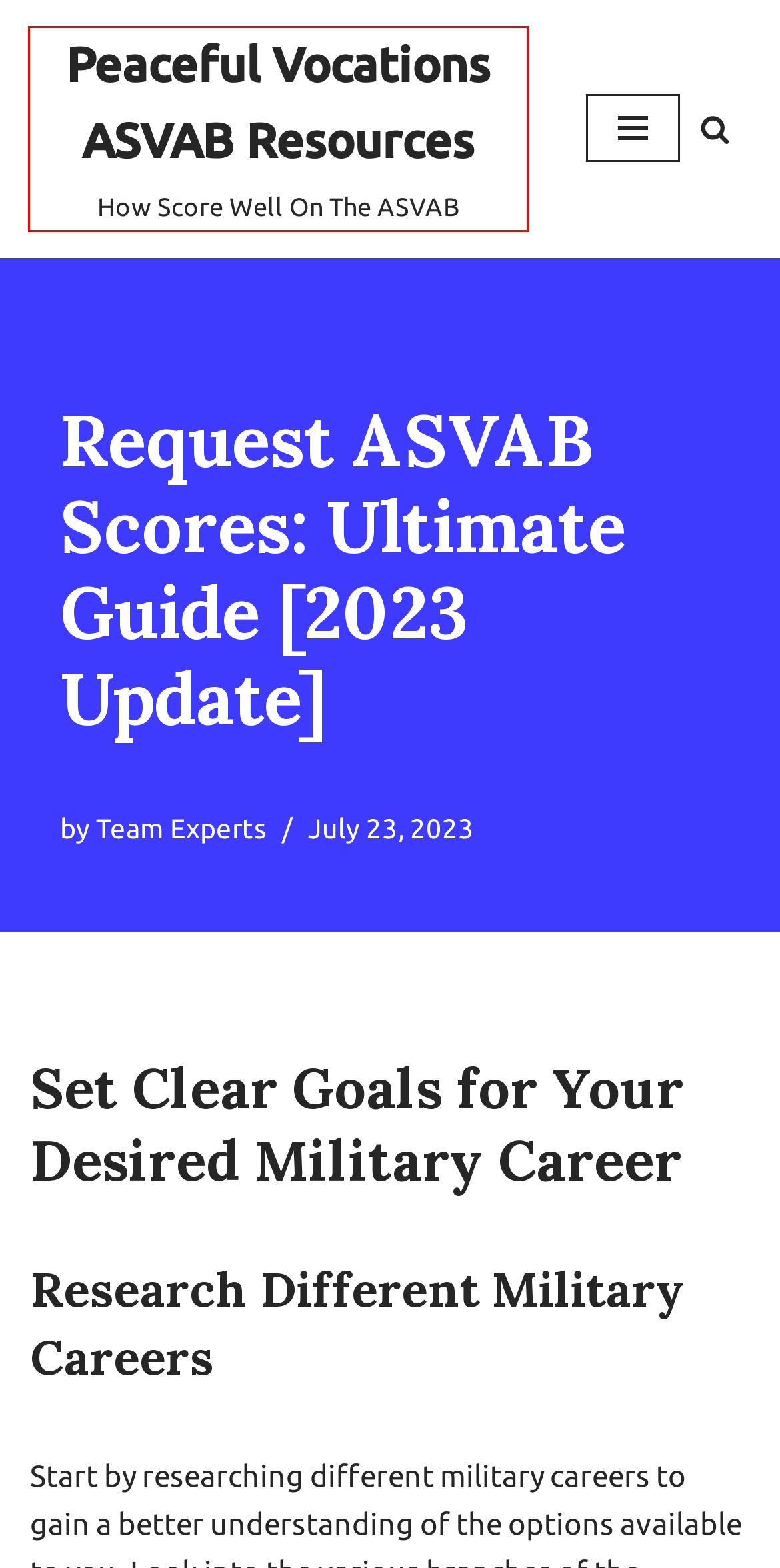Given a webpage screenshot with a red bounding box around a particular element, identify the best description of the new webpage that will appear after clicking on the element inside the red bounding box. Here are the candidates:
A. Peaceful Vocations ASVAB Resources - How Score Well On The ASVAB
B. Military Careers - Peaceful Vocations ASVAB Resources
C. Blog Tool, Publishing Platform, and CMS – WordPress.org
D. HOME | ASVAB
E. Career Guide - Peaceful Vocations ASVAB Resources
F. Fitness Training Guide - Peaceful Vocations ASVAB Resources
G. How to Look Up ASVAB Scores - The Classroom
H. Transition - Peaceful Vocations ASVAB Resources

A